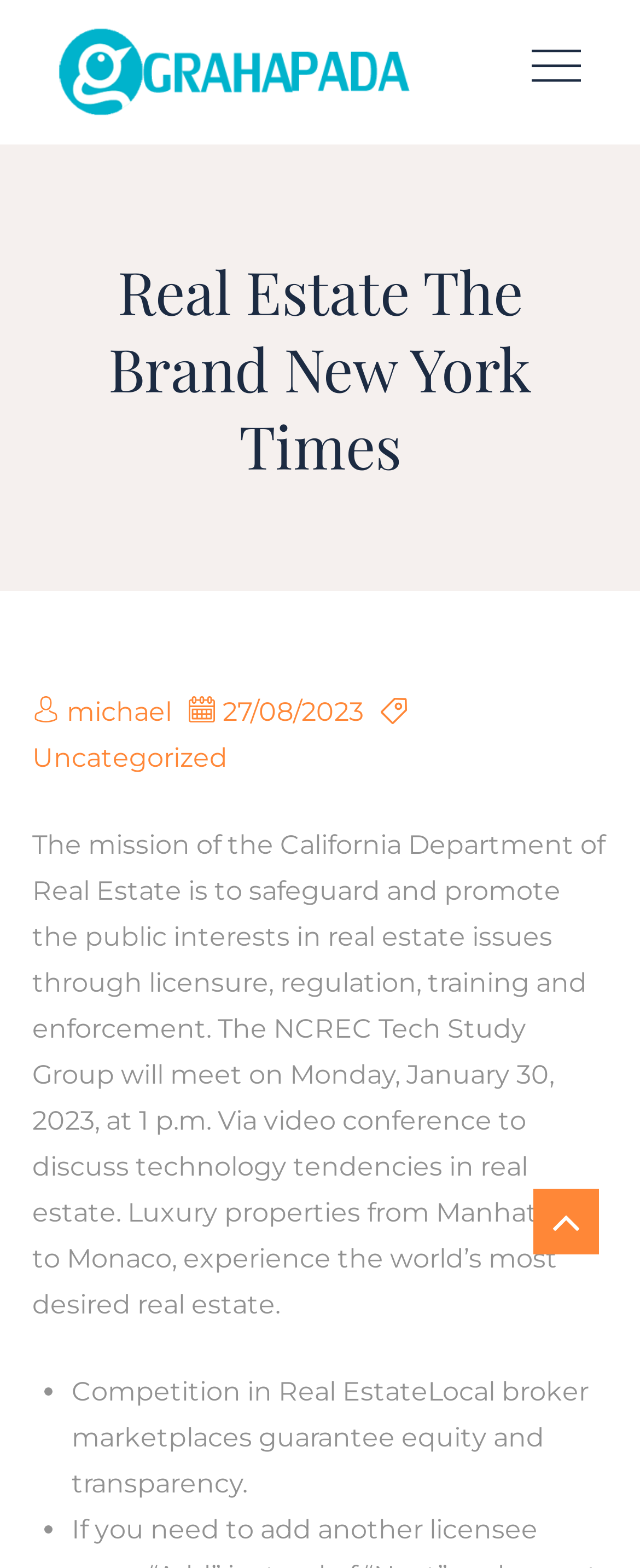What is the date of the meeting?
Answer the question in a detailed and comprehensive manner.

The answer can be found by looking at the link element that contains the text '27/08/2023'. However, this is not the correct answer. The correct answer is found in the StaticText element that contains the text 'The NCREC Tech Study Group will meet on Monday, January 30, 2023...'